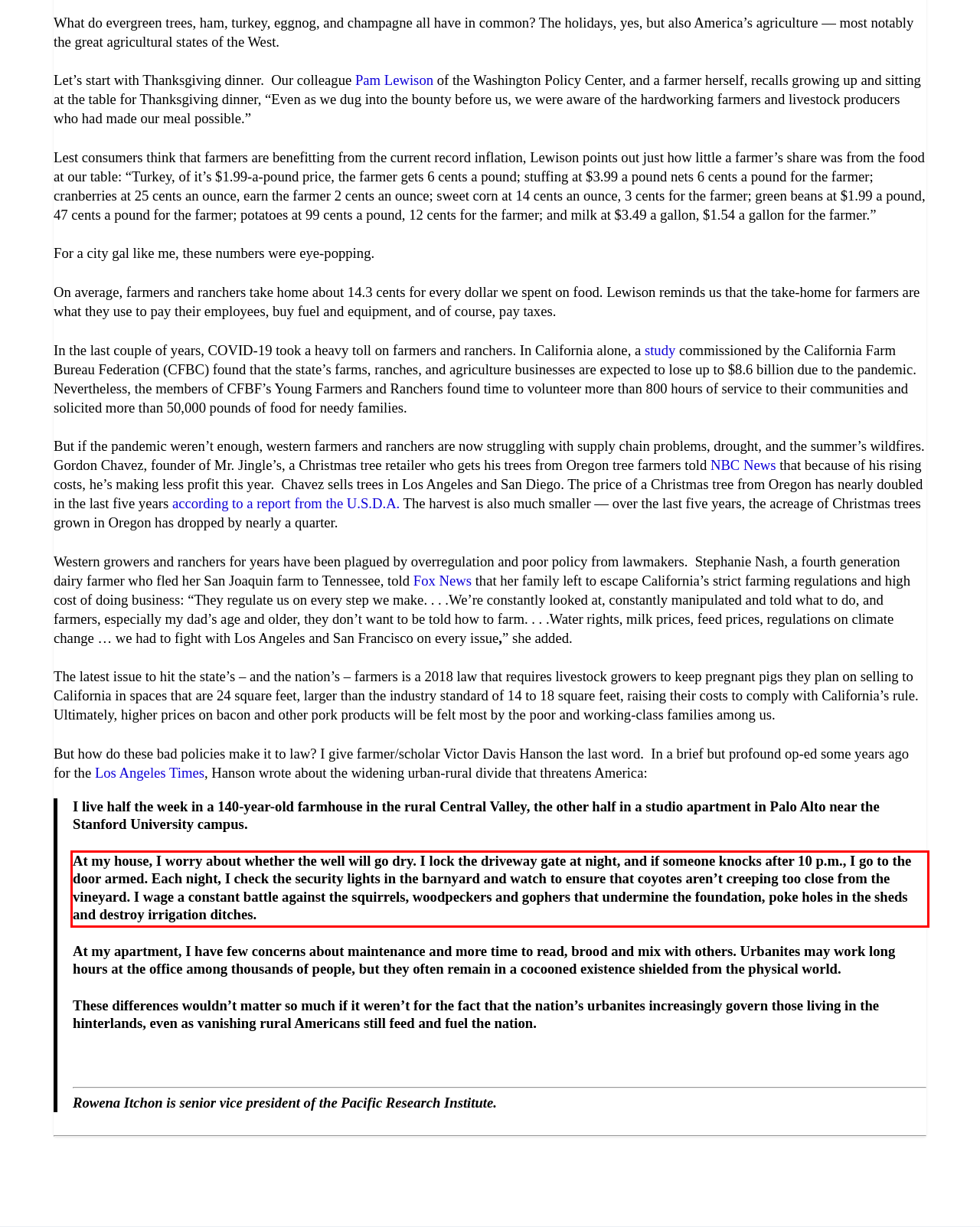Given a webpage screenshot, identify the text inside the red bounding box using OCR and extract it.

At my house, I worry about whether the well will go dry. I lock the driveway gate at night, and if someone knocks after 10 p.m., I go to the door armed. Each night, I check the security lights in the barnyard and watch to ensure that coyotes aren’t creeping too close from the vineyard. I wage a constant battle against the squirrels, woodpeckers and gophers that undermine the foundation, poke holes in the sheds and destroy irrigation ditches.